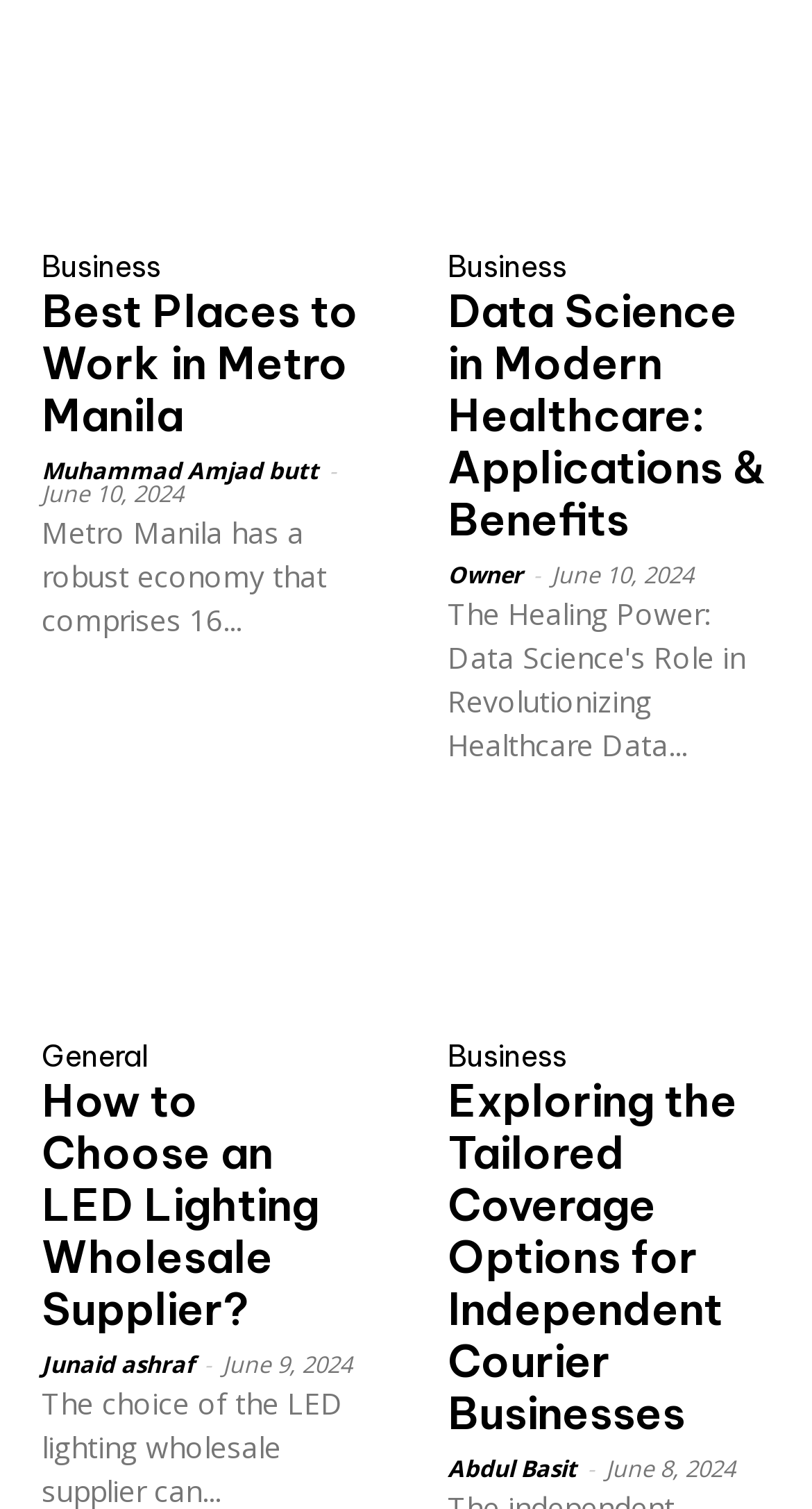Give the bounding box coordinates for the element described as: "Owner".

[0.551, 0.37, 0.644, 0.39]